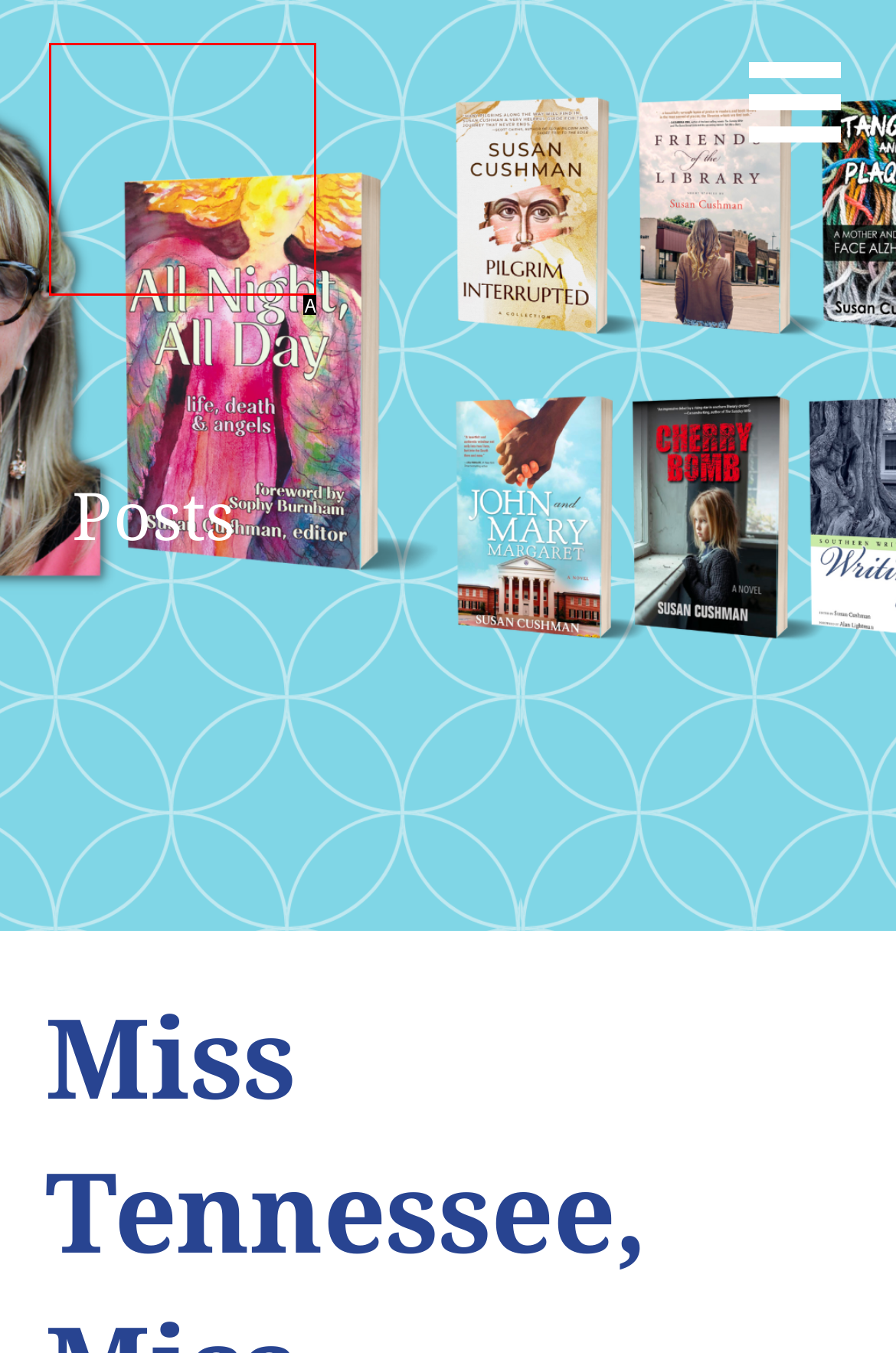Identify which option matches the following description: Author Susan Cushman
Answer by giving the letter of the correct option directly.

A